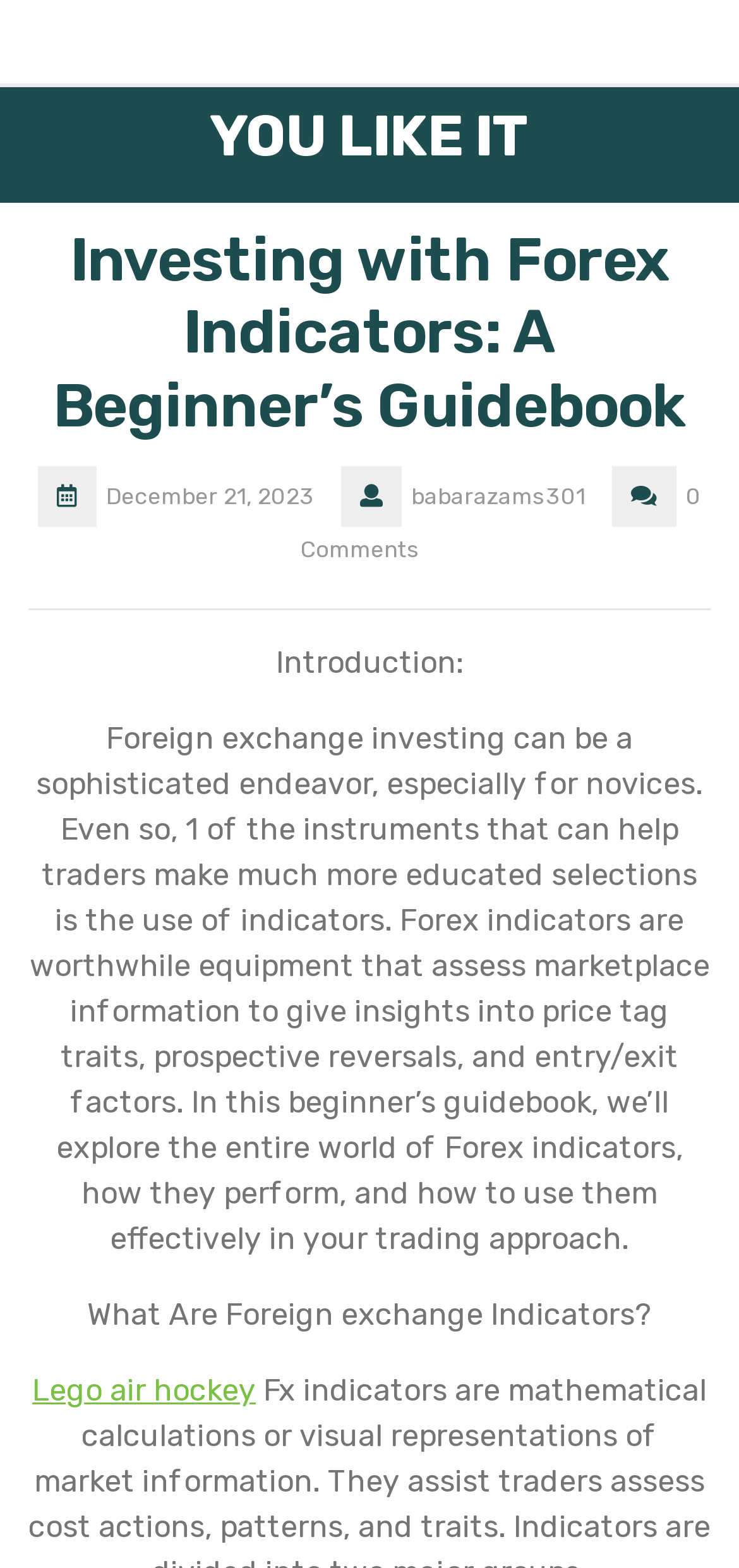Provide an in-depth caption for the elements present on the webpage.

The webpage is a beginner's guide to investing with Forex indicators. At the top, there is a heading that reads "YOU LIKE IT" and a link with the same text. Below this, there is a larger heading that says "Investing with Forex Indicators: A Beginner's Guidebook". 

To the right of the larger heading, there are three lines of text: "December 21, 2023", "babarazams301", and "0 Comments". A horizontal separator line is located below these lines of text. 

Further down, there is a section with the title "Introduction:", which is followed by a lengthy paragraph of text that explains the importance of Forex indicators in foreign exchange investing. The text describes how indicators can help traders make more informed decisions by analyzing market data and providing insights into price trends, potential reversals, and entry/exit points.

Below the introductory paragraph, there is a subheading that asks "What Are Foreign exchange Indicators?" and a link to "Lego air hockey" located to the right of this subheading.